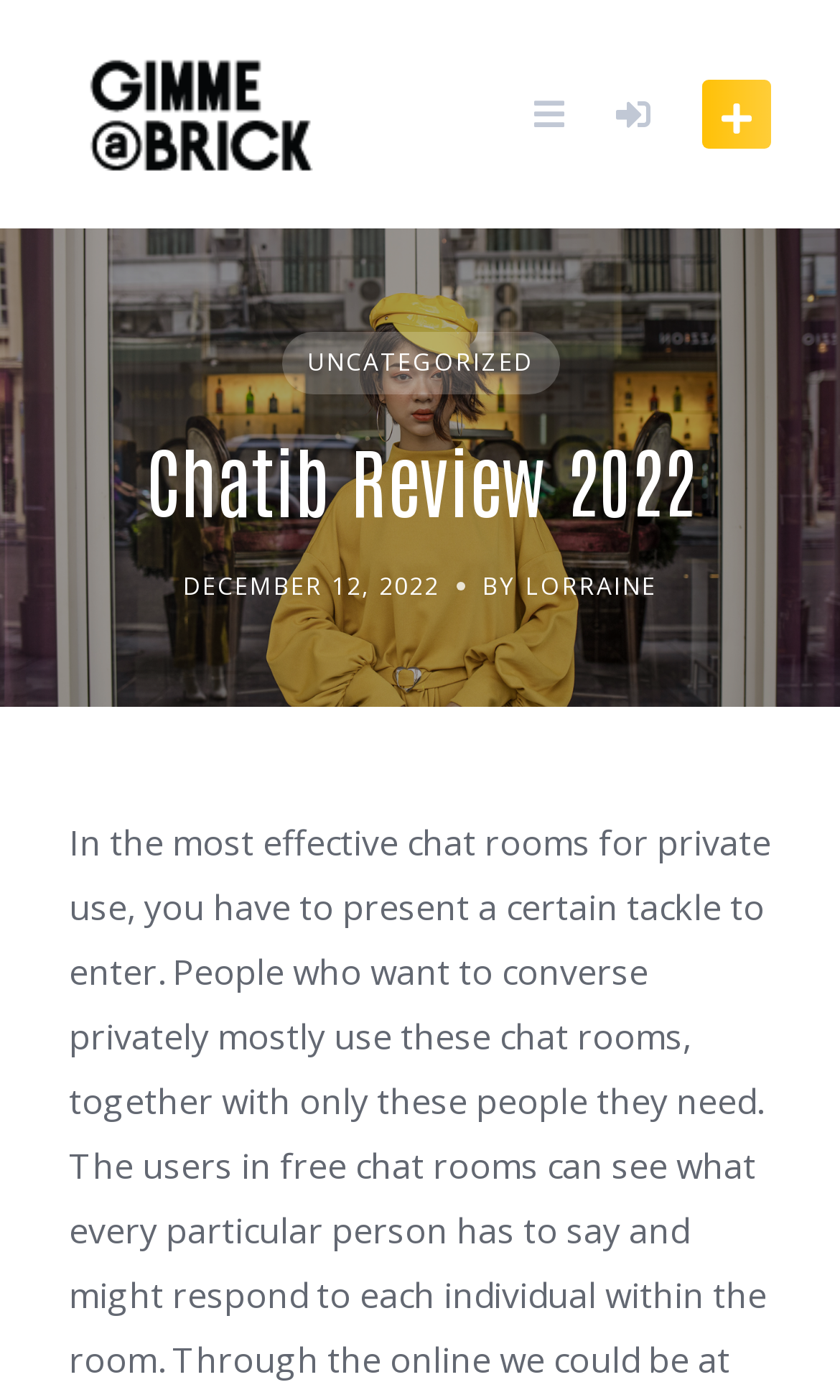What is the icon next to the 'Gimme A Brick' link?
Give a single word or phrase as your answer by examining the image.

image